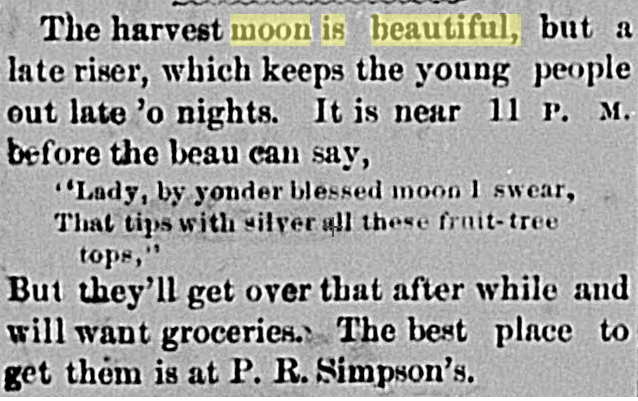What is humorously suggested as the best place to purchase groceries?
Refer to the screenshot and answer in one word or phrase.

P.R. Simpson's